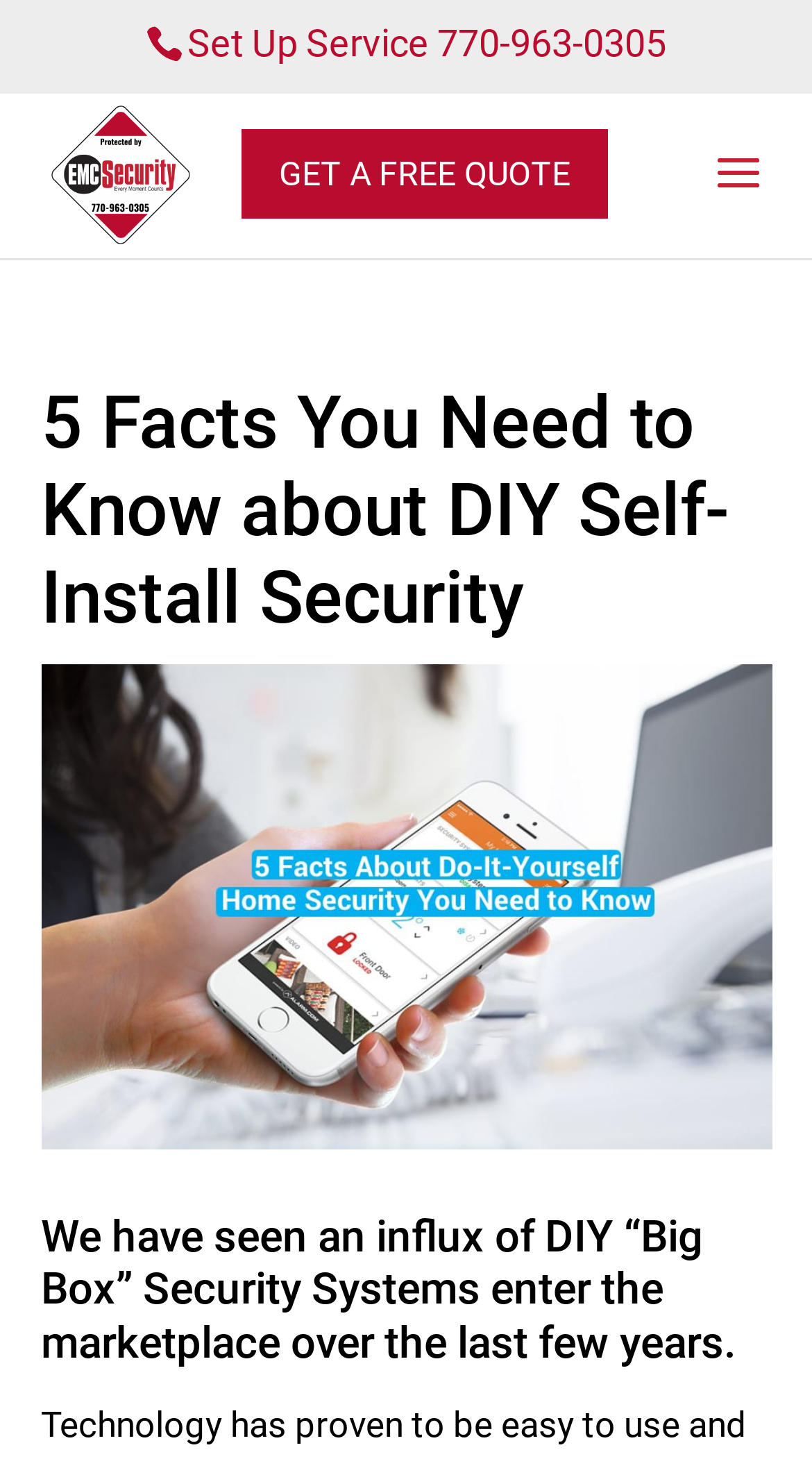Refer to the element description Get A Free Quote and identify the corresponding bounding box in the screenshot. Format the coordinates as (top-left x, top-left y, bottom-right x, bottom-right y) with values in the range of 0 to 1.

[0.298, 0.088, 0.749, 0.149]